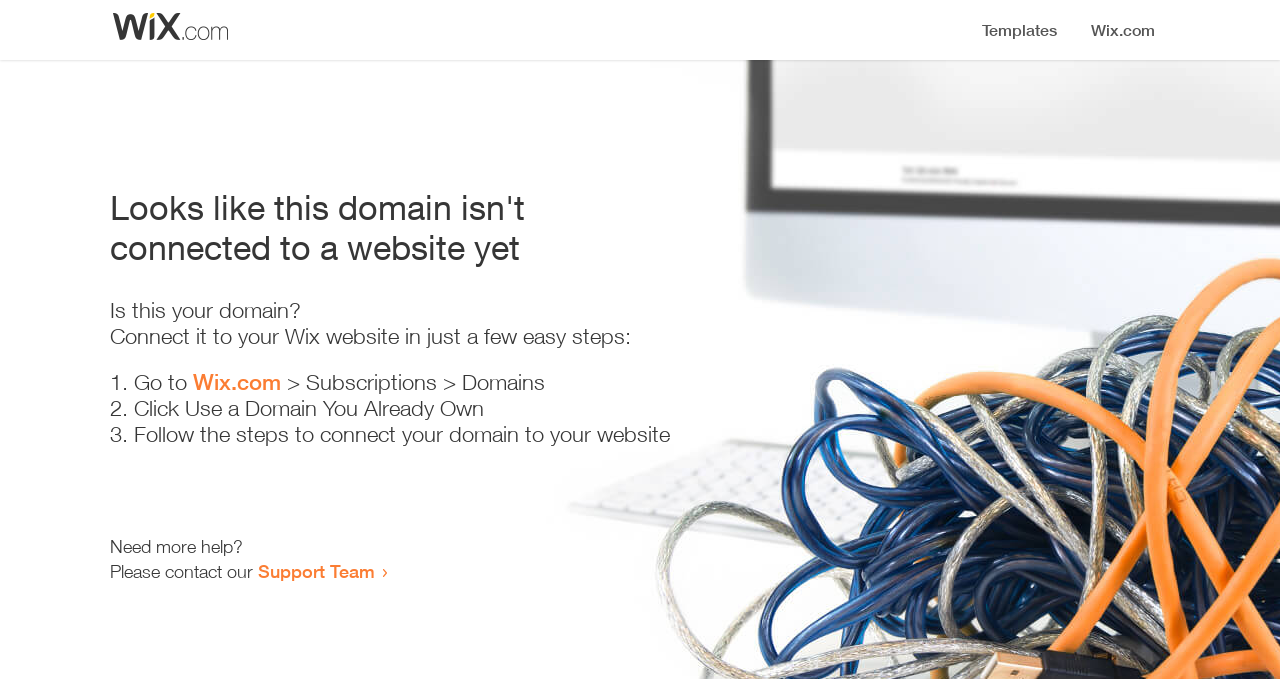Please provide a brief answer to the following inquiry using a single word or phrase:
What is the current status of this domain?

Not connected to a website